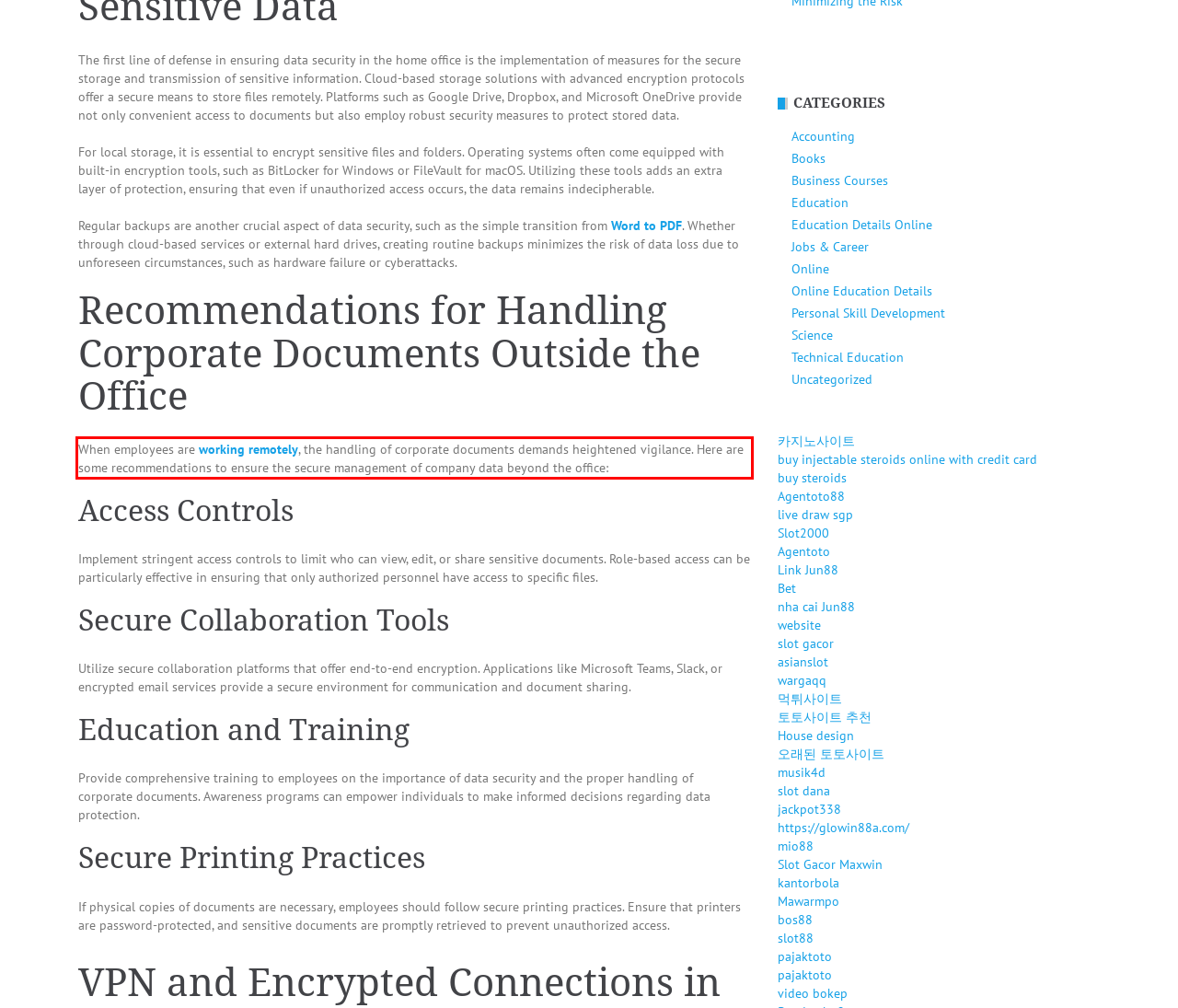You have a screenshot of a webpage where a UI element is enclosed in a red rectangle. Perform OCR to capture the text inside this red rectangle.

When employees are working remotely, the handling of corporate documents demands heightened vigilance. Here are some recommendations to ensure the secure management of company data beyond the office: